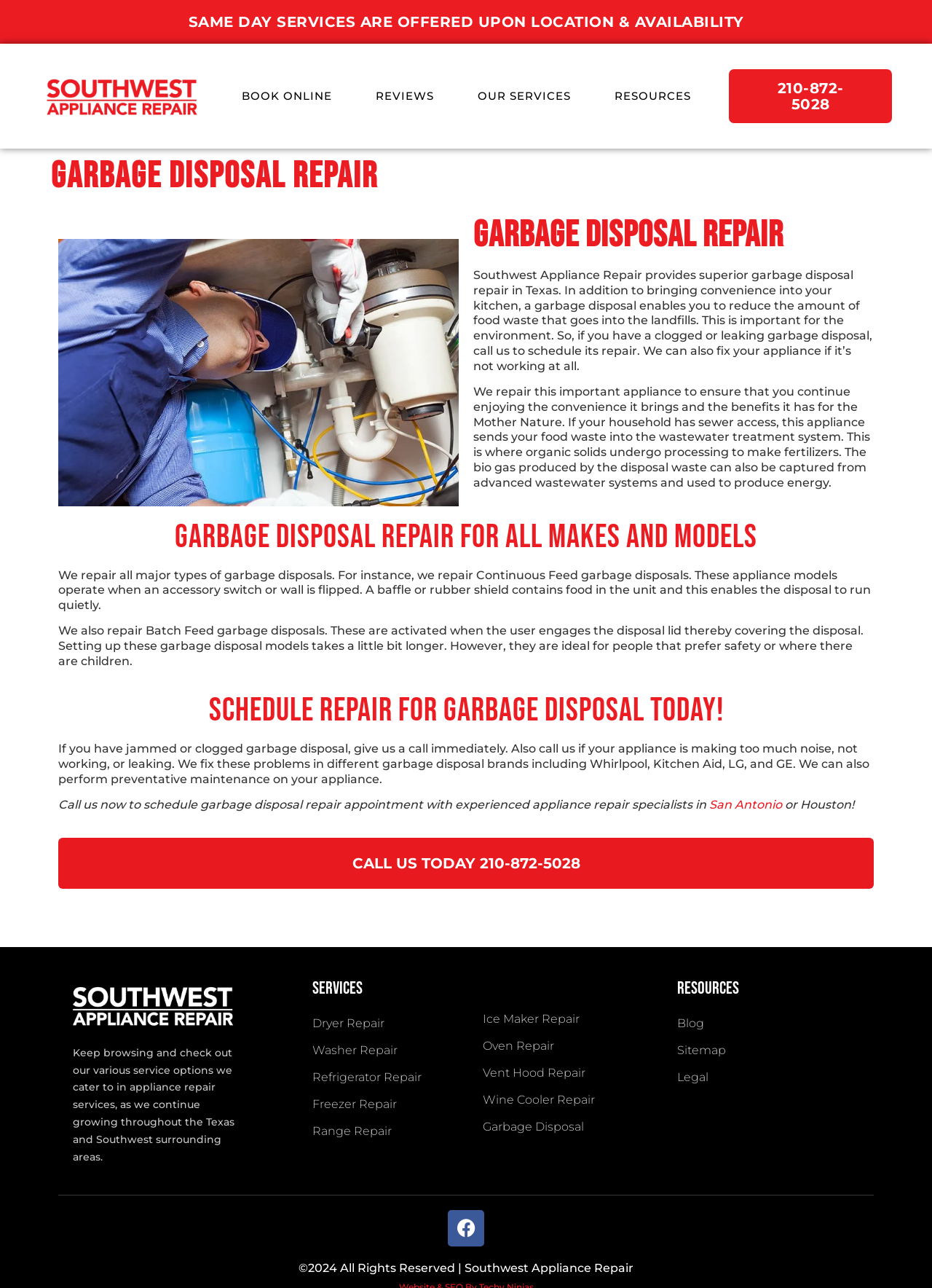Analyze the image and answer the question with as much detail as possible: 
What other appliance repair services do they offer?

I found this answer by looking at the links under the heading 'SERVICES' which include 'Dryer Repair', 'Washer Repair', 'Refrigerator Repair', and others.